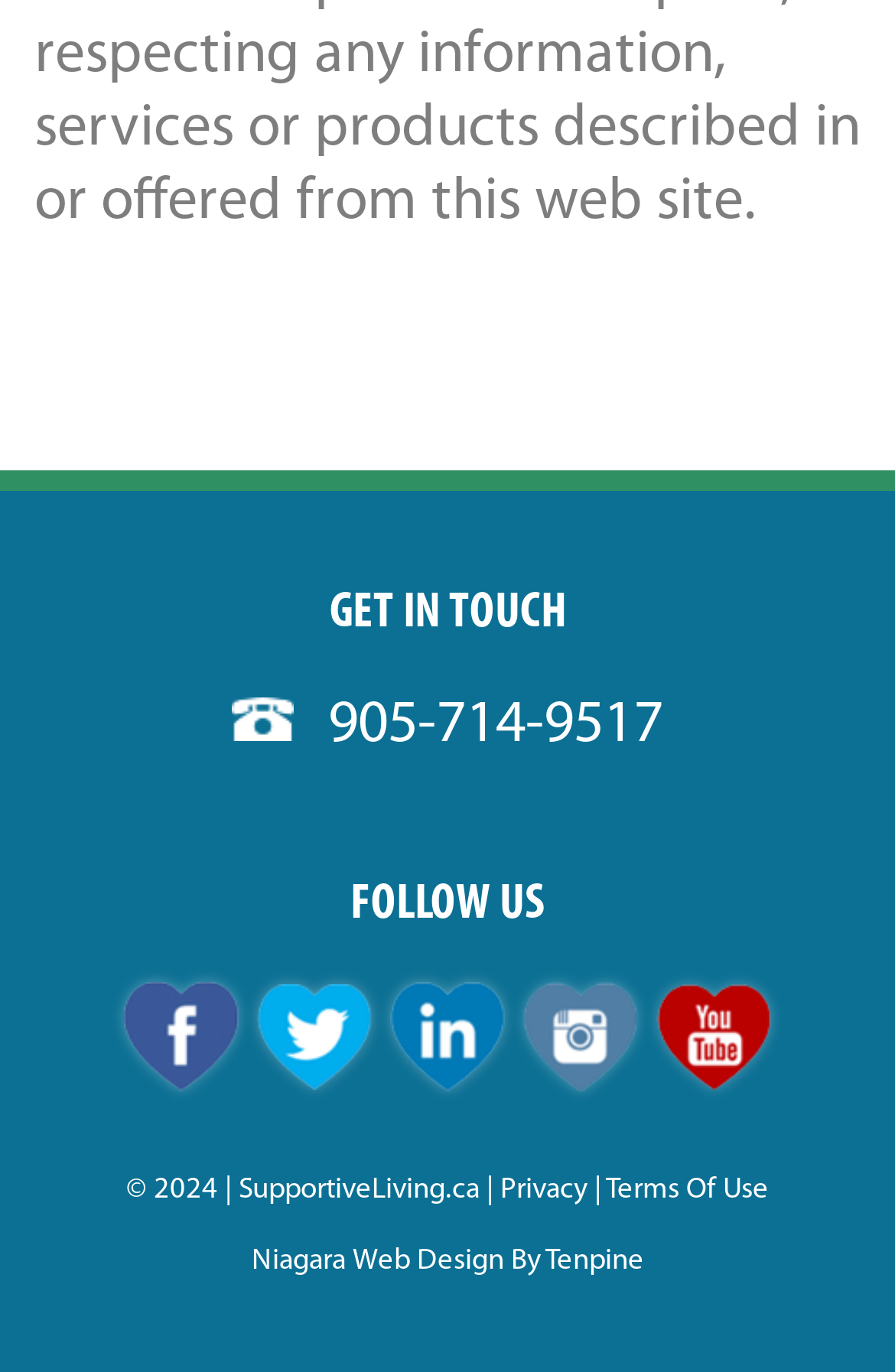Pinpoint the bounding box coordinates of the area that must be clicked to complete this instruction: "View YouTube channel".

[0.733, 0.717, 0.862, 0.795]